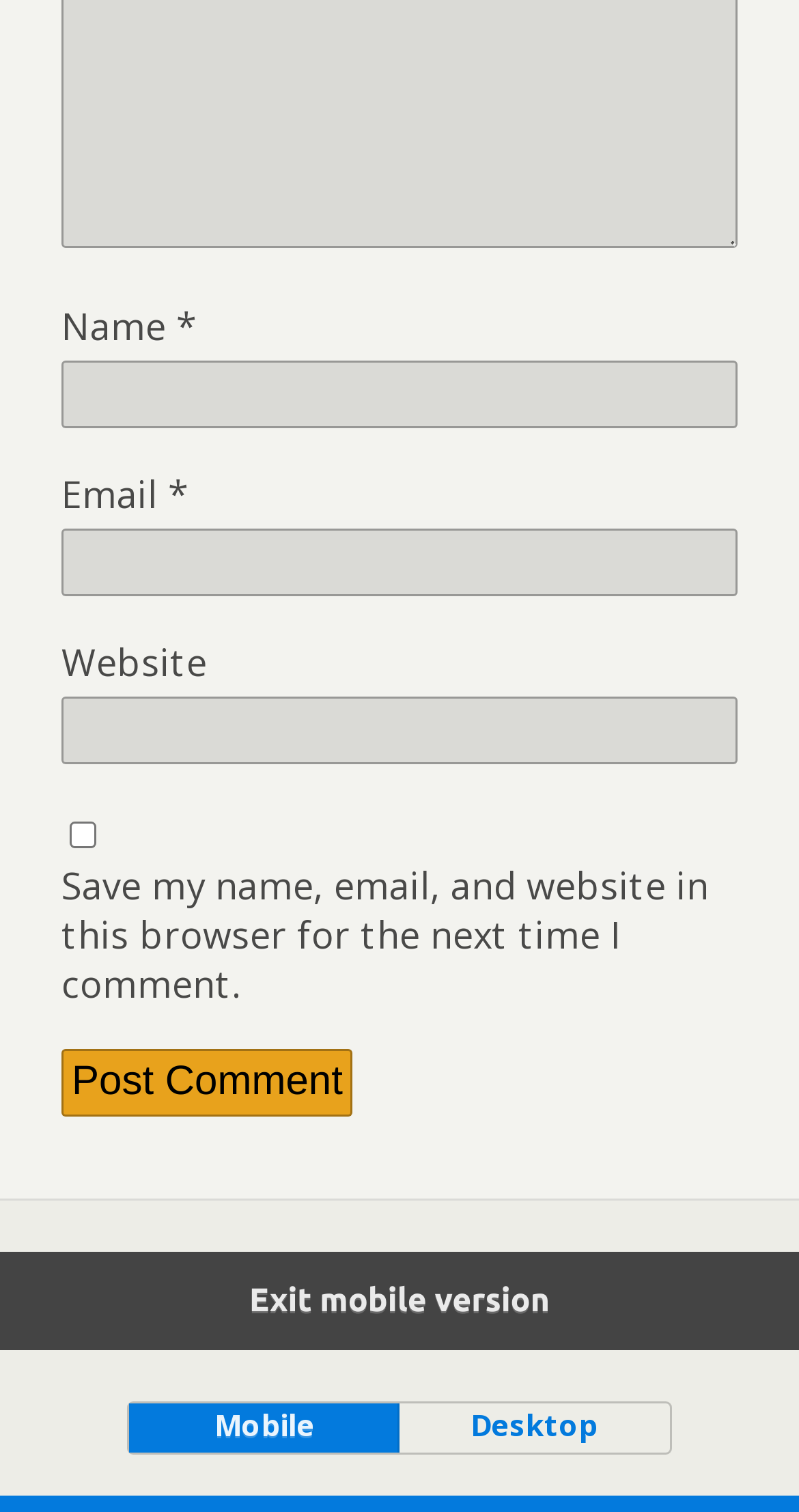Predict the bounding box of the UI element based on the description: "parent_node: Email * aria-describedby="email-notes" name="email"". The coordinates should be four float numbers between 0 and 1, formatted as [left, top, right, bottom].

[0.077, 0.361, 0.923, 0.405]